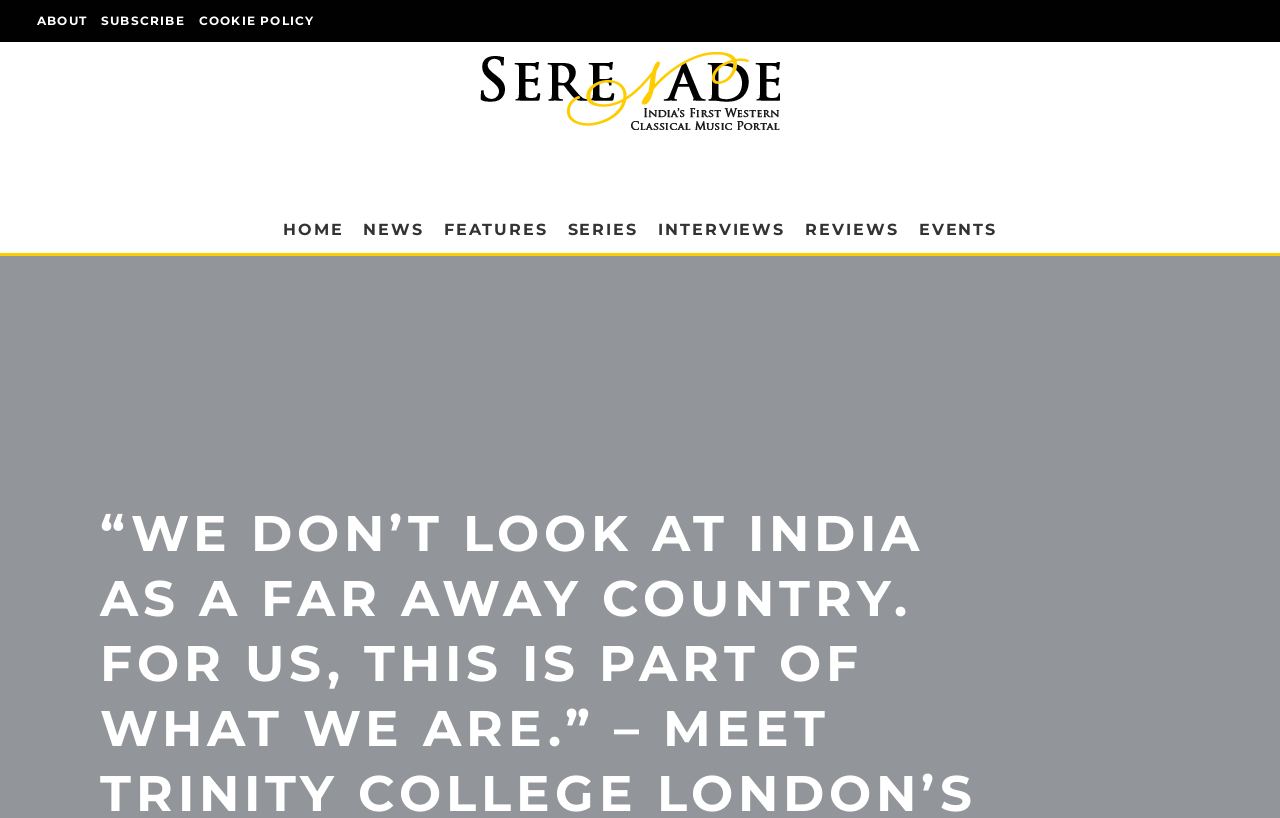Locate the bounding box coordinates of the area to click to fulfill this instruction: "View all articles by Duncan Hendren". The bounding box should be presented as four float numbers between 0 and 1, in the order [left, top, right, bottom].

None